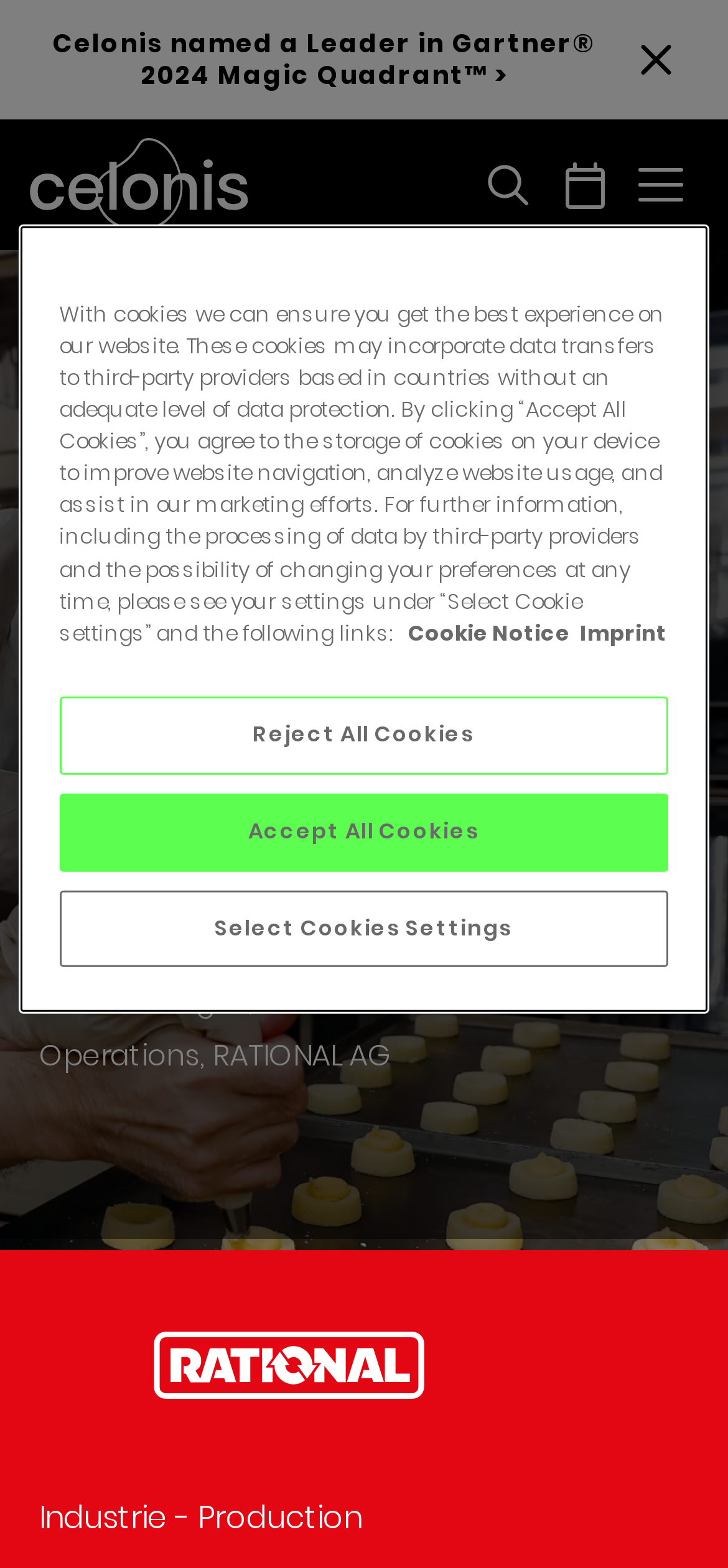Examine the image and give a thorough answer to the following question:
What is the company featured in the customer story?

I found the answer by looking at the heading 'RATIONAL AG et Celonis' and the quote from Martina Biegler, Director Global Customer Operations, which suggests that RATIONAL AG is the company being featured in the customer story.